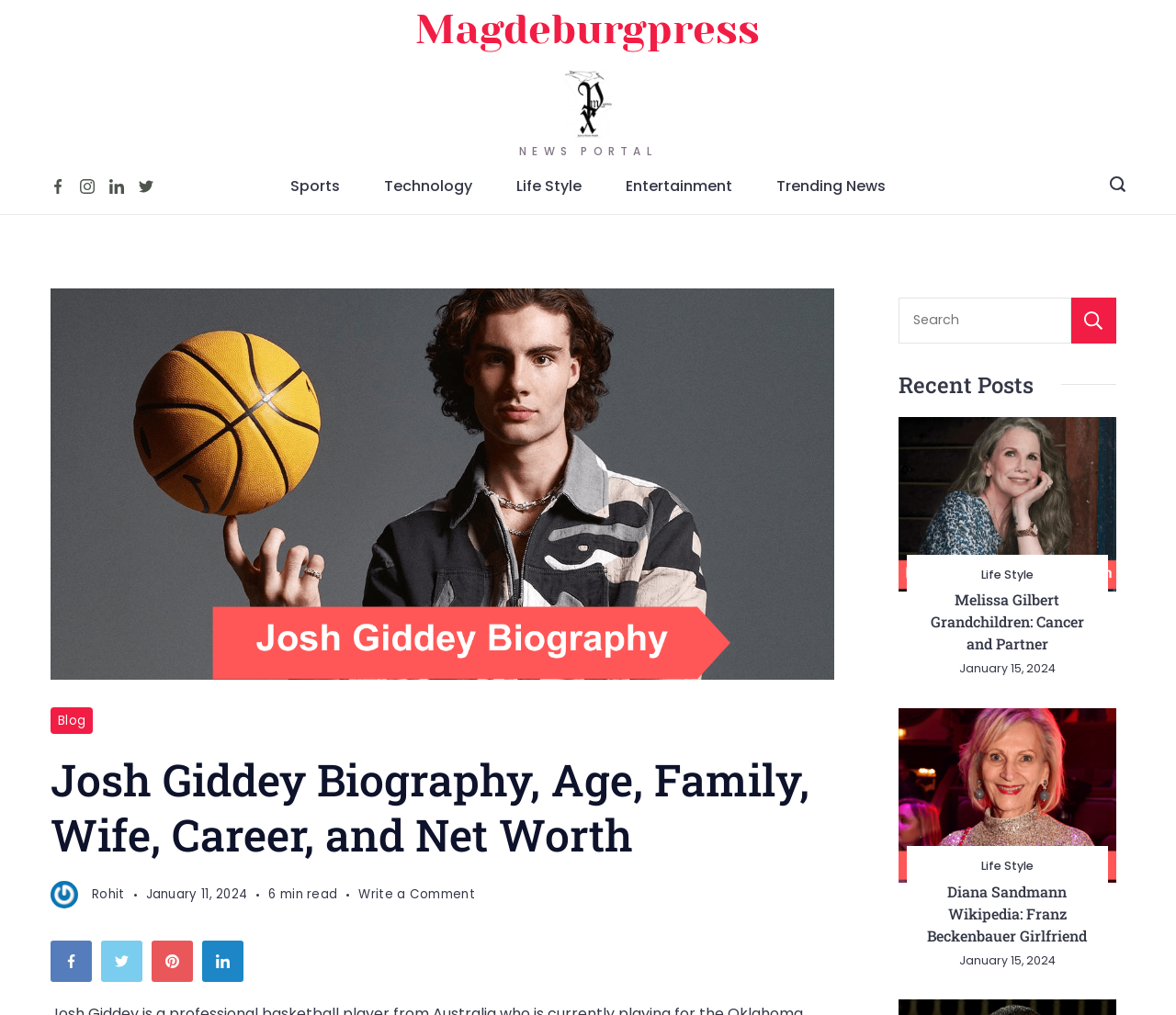What is the category of the article?
Refer to the screenshot and respond with a concise word or phrase.

Sports